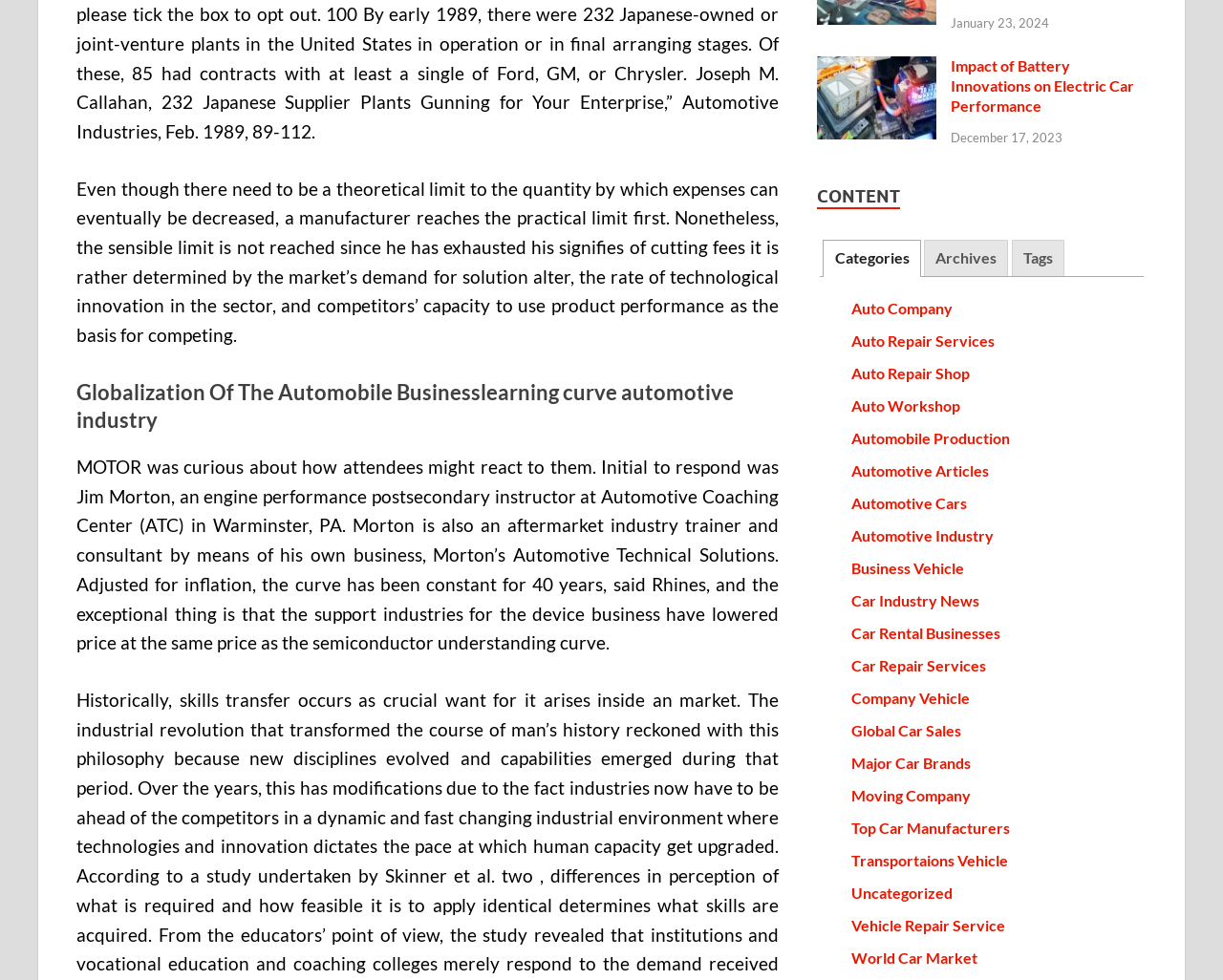Utilize the information from the image to answer the question in detail:
What is the topic of the link 'Impact of Battery Innovations on Electric Car Performance'?

I determined the answer by looking at the link element with the text 'Impact of Battery Innovations on Electric Car Performance' and inferring the topic from the text.